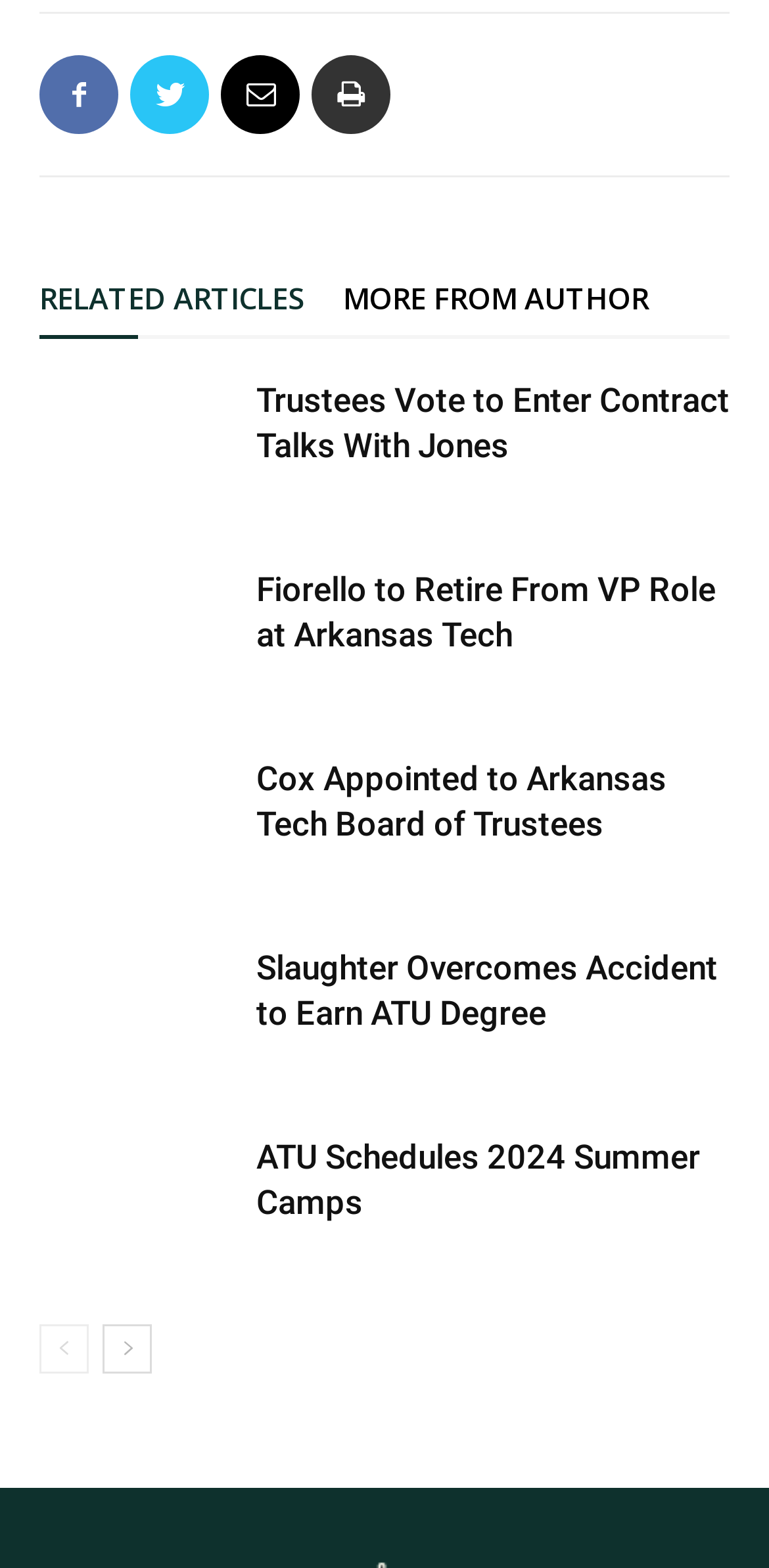Please determine the bounding box coordinates of the element to click on in order to accomplish the following task: "View Dr. Russell Jones' article". Ensure the coordinates are four float numbers ranging from 0 to 1, i.e., [left, top, right, bottom].

[0.051, 0.242, 0.308, 0.328]